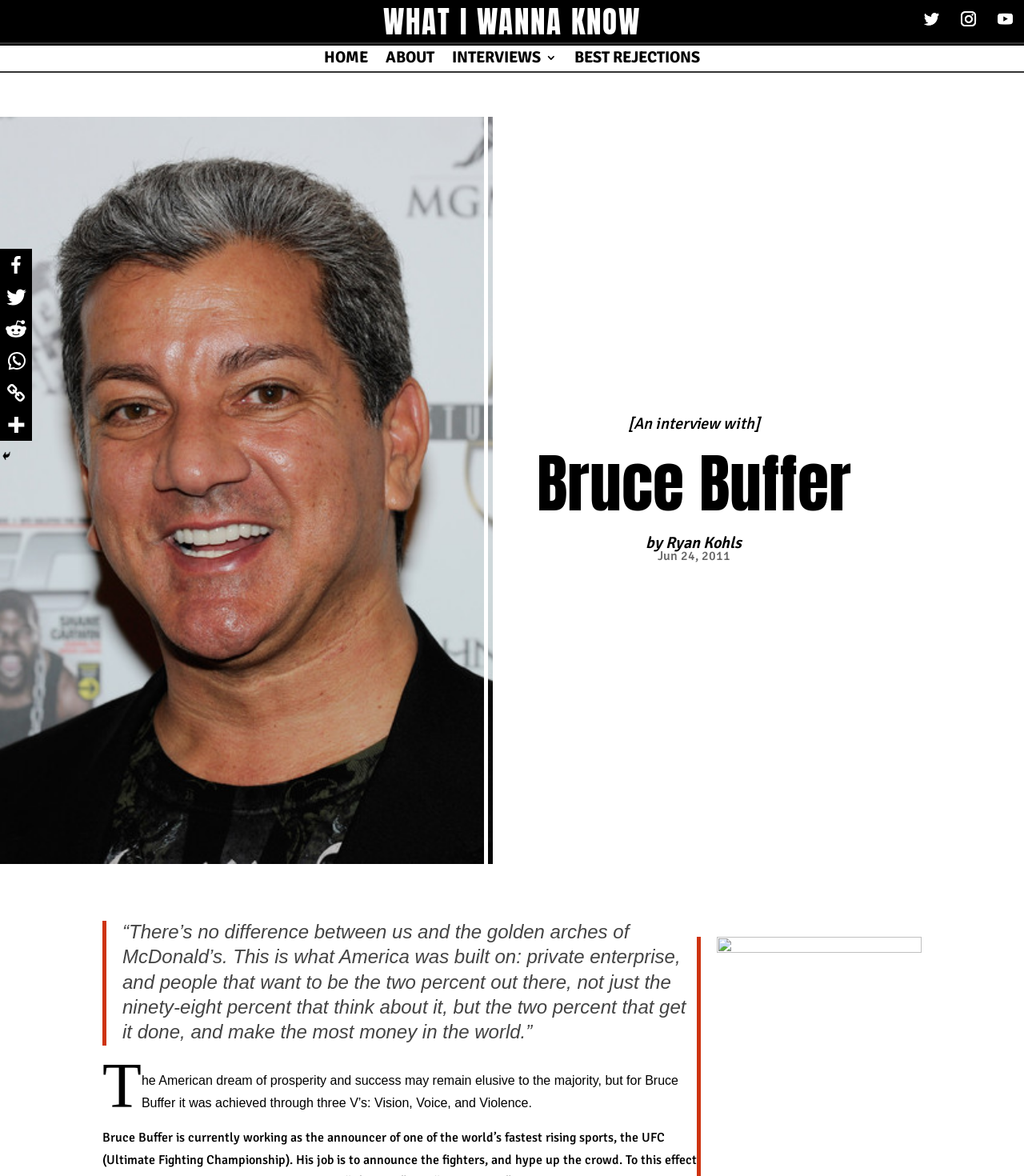What is the quote mentioned in the webpage?
Look at the image and provide a short answer using one word or a phrase.

“There’s no difference between us and the golden arches of McDonald’s...”